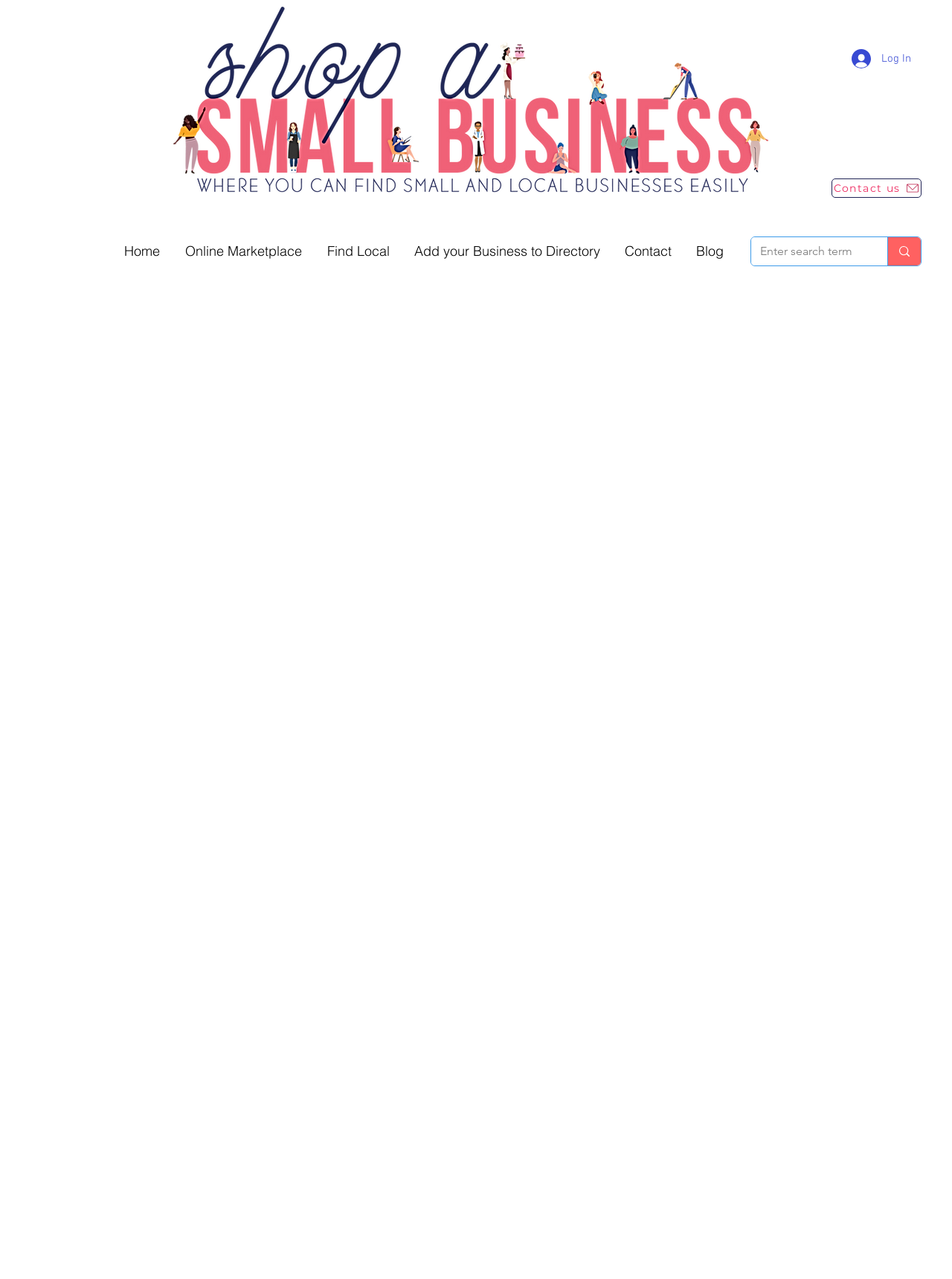Identify the coordinates of the bounding box for the element that must be clicked to accomplish the instruction: "go to home page".

[0.117, 0.18, 0.181, 0.213]